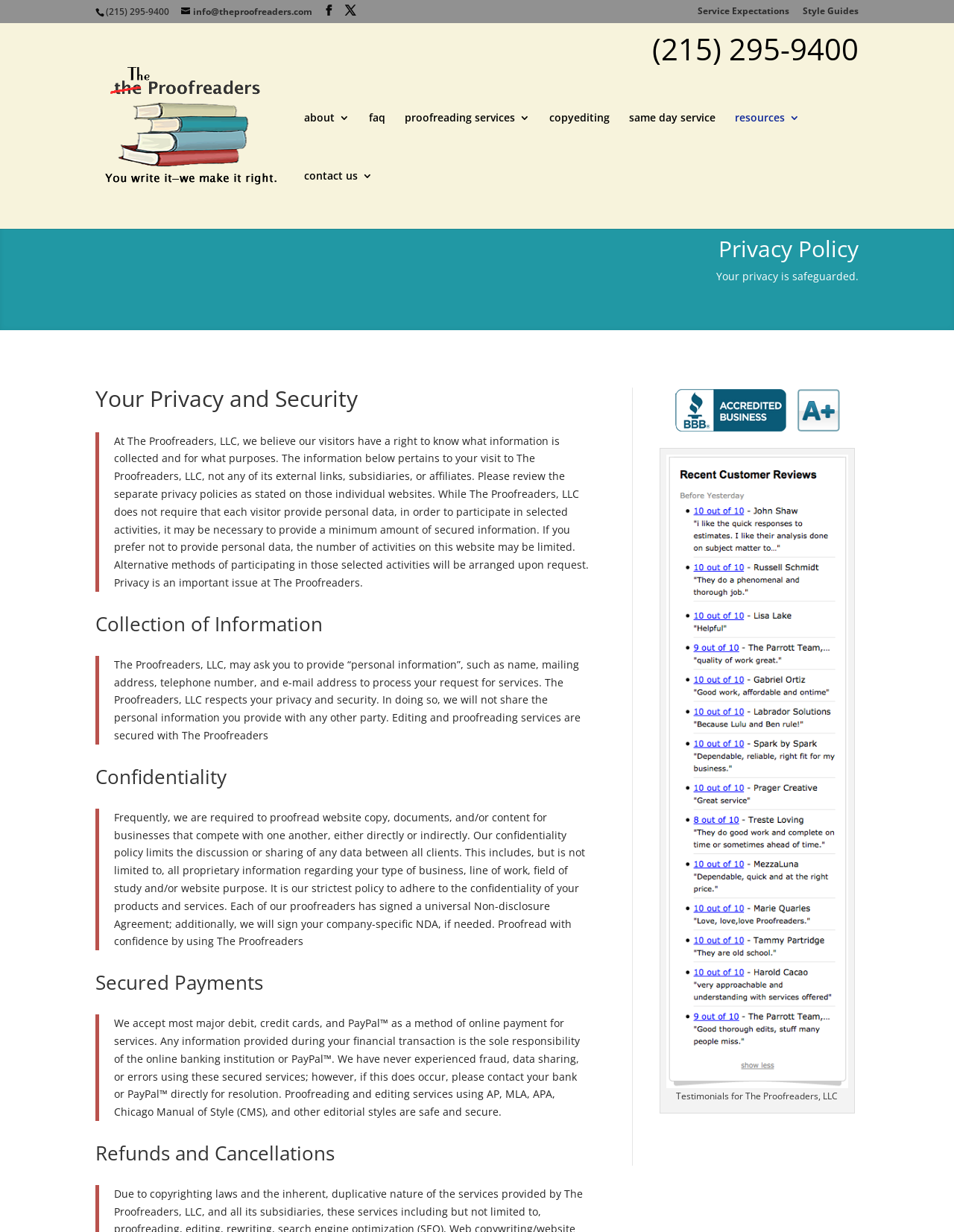Answer the question using only a single word or phrase: 
What is the phone number of The Proofreaders?

(215) 295-9400